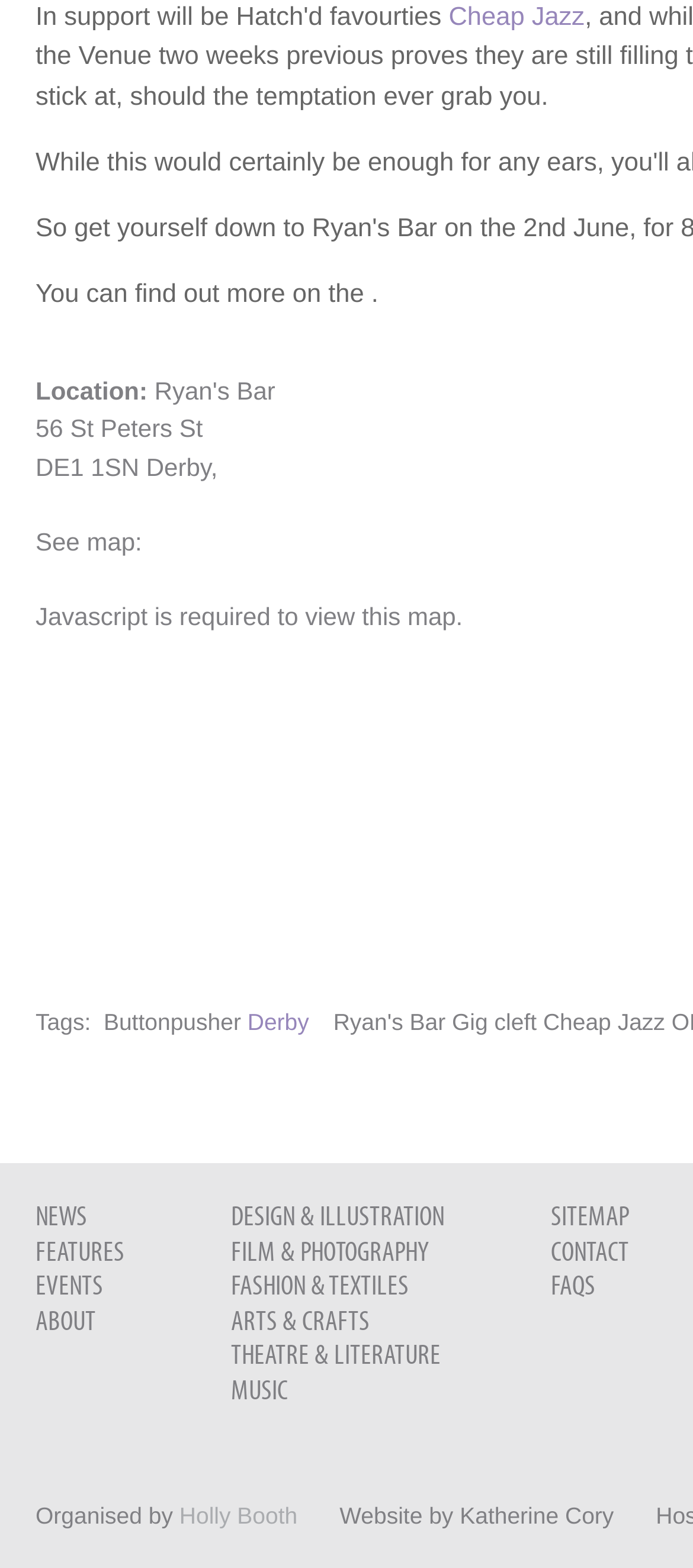Pinpoint the bounding box coordinates of the clickable area necessary to execute the following instruction: "Read the article posted on June 9, 2008". The coordinates should be given as four float numbers between 0 and 1, namely [left, top, right, bottom].

None